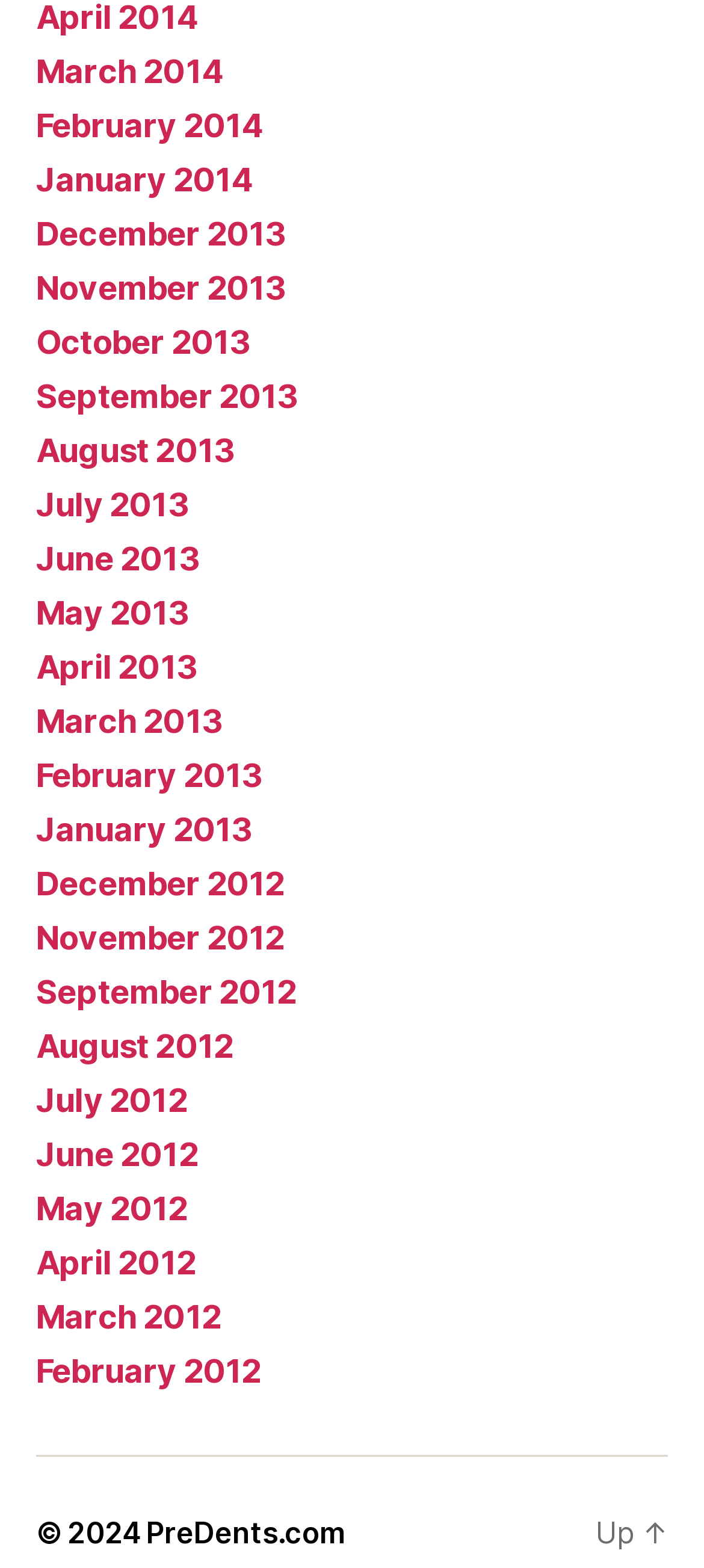Can you find the bounding box coordinates for the element that needs to be clicked to execute this instruction: "Go to PreDents.com"? The coordinates should be given as four float numbers between 0 and 1, i.e., [left, top, right, bottom].

[0.208, 0.966, 0.489, 0.989]